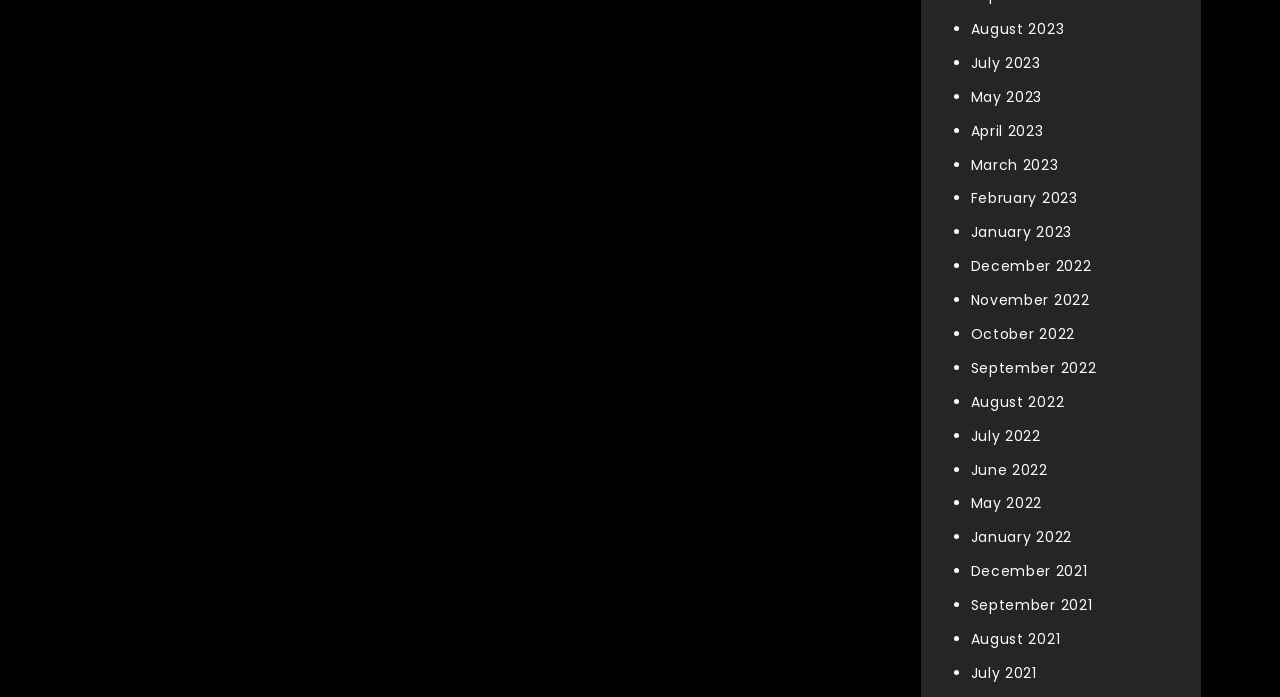Pinpoint the bounding box coordinates of the area that should be clicked to complete the following instruction: "View September 2021". The coordinates must be given as four float numbers between 0 and 1, i.e., [left, top, right, bottom].

[0.758, 0.854, 0.853, 0.882]